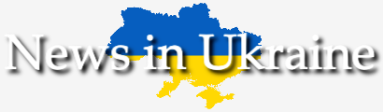What text overlays the map of Ukraine?
Use the information from the screenshot to give a comprehensive response to the question.

The prominent text 'News in Ukraine' overlays the map of Ukraine, indicating that the image is likely associated with news or updates pertaining to Ukraine.